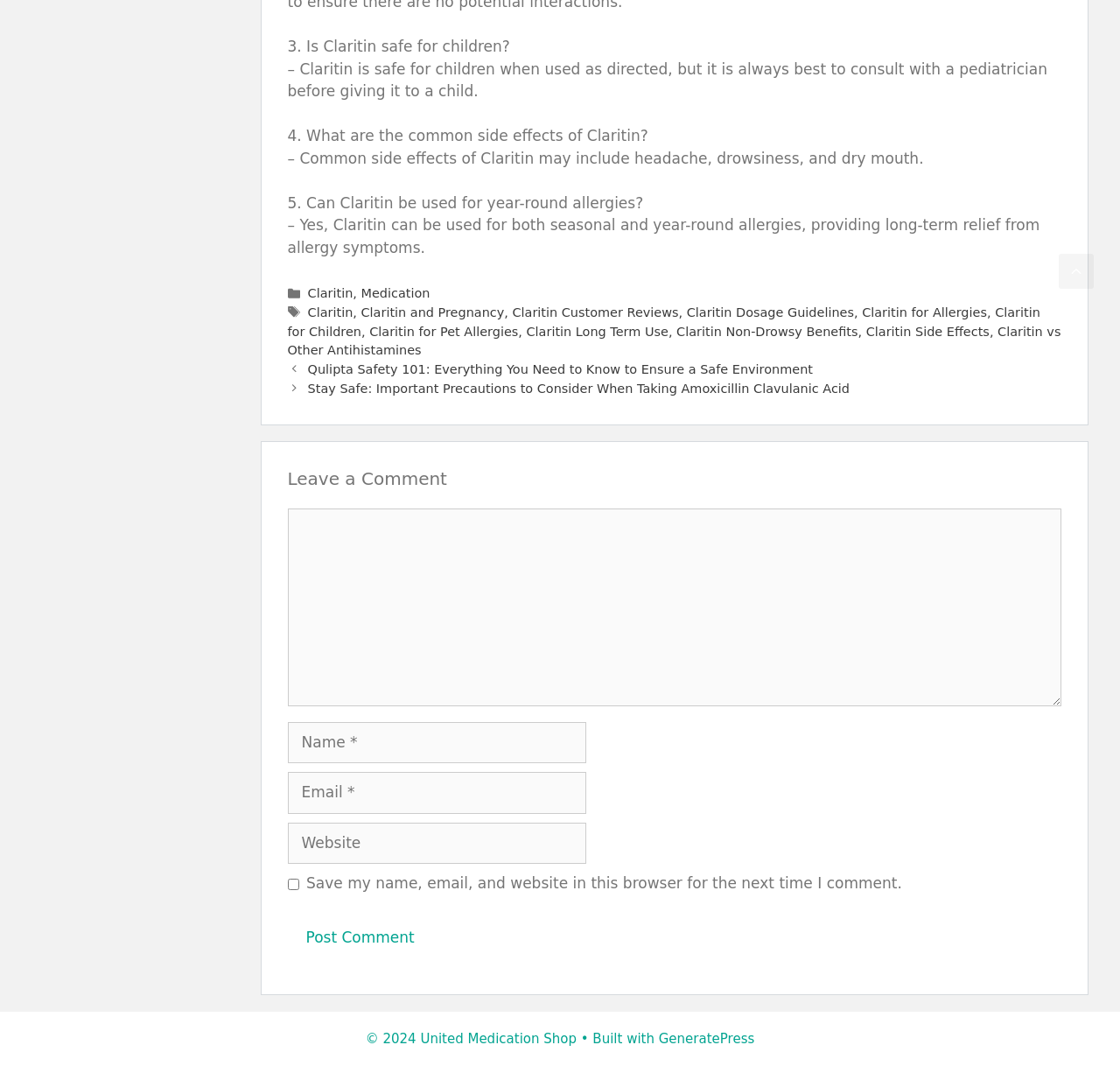Pinpoint the bounding box coordinates for the area that should be clicked to perform the following instruction: "Scroll back to top".

[0.945, 0.238, 0.977, 0.271]